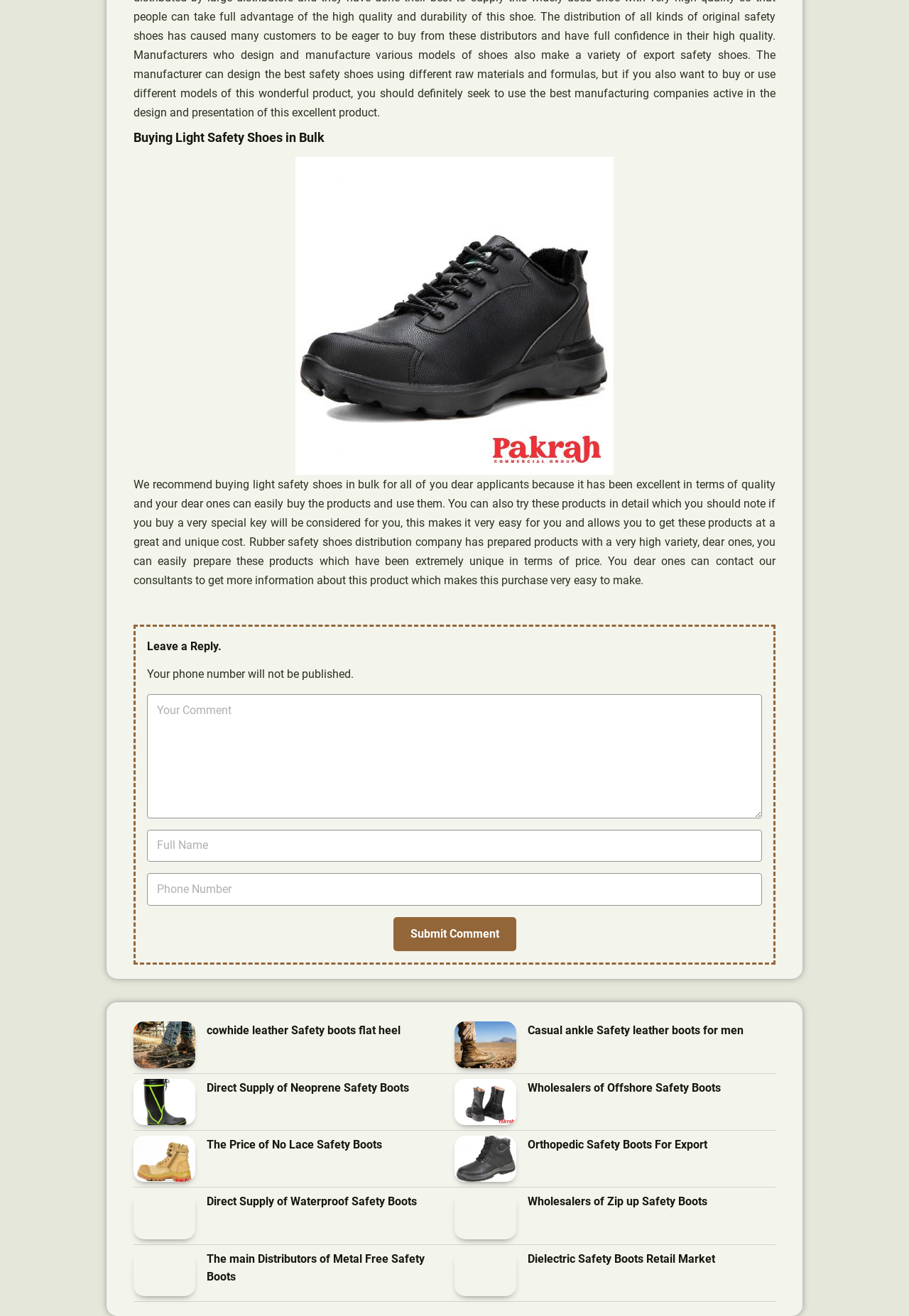Indicate the bounding box coordinates of the element that must be clicked to execute the instruction: "View cowhide leather Safety boots flat heel". The coordinates should be given as four float numbers between 0 and 1, i.e., [left, top, right, bottom].

[0.147, 0.776, 0.215, 0.812]